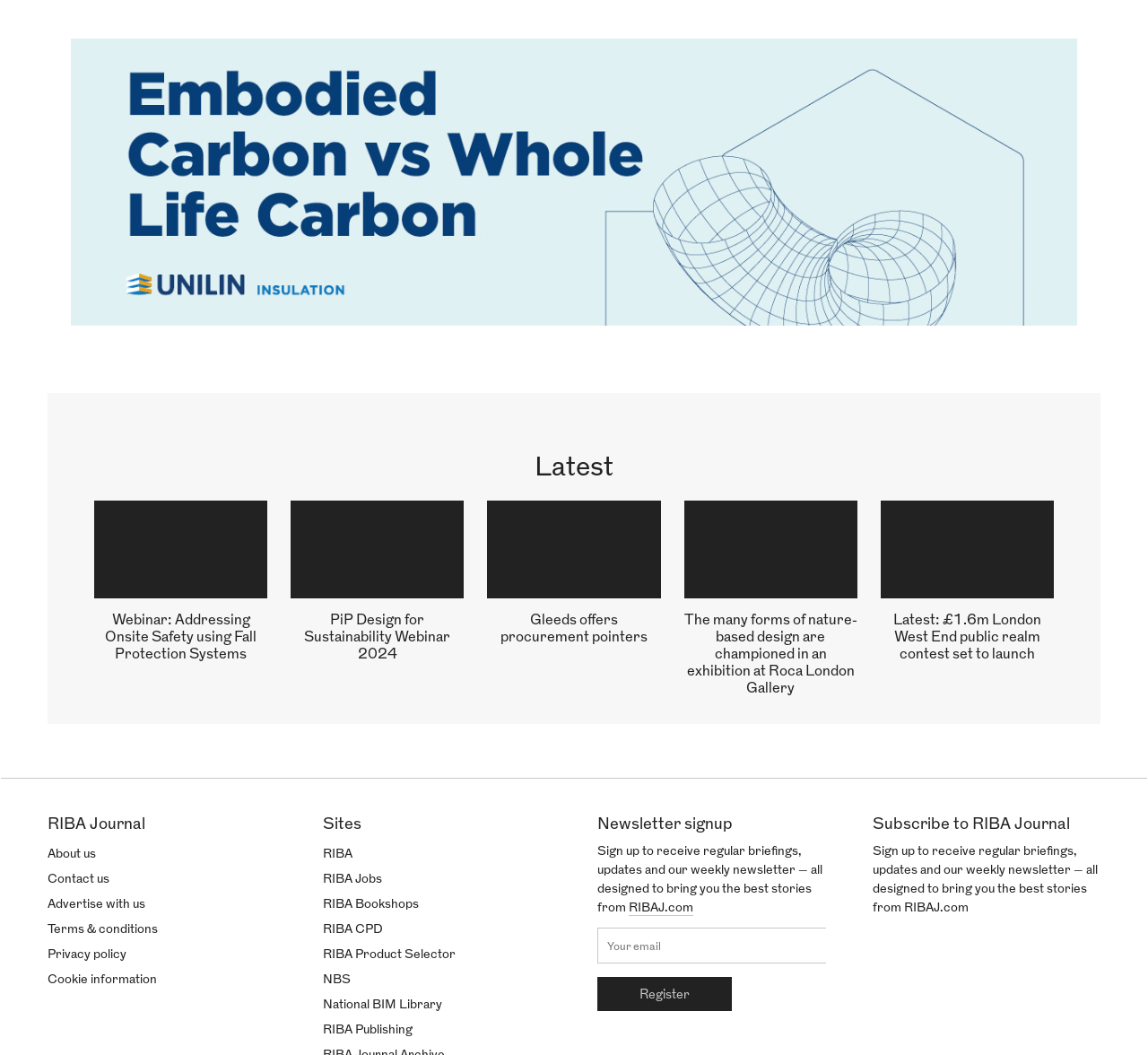Please identify the bounding box coordinates of the element that needs to be clicked to execute the following command: "Click the 'Latest' heading". Provide the bounding box using four float numbers between 0 and 1, formatted as [left, top, right, bottom].

[0.062, 0.432, 0.938, 0.457]